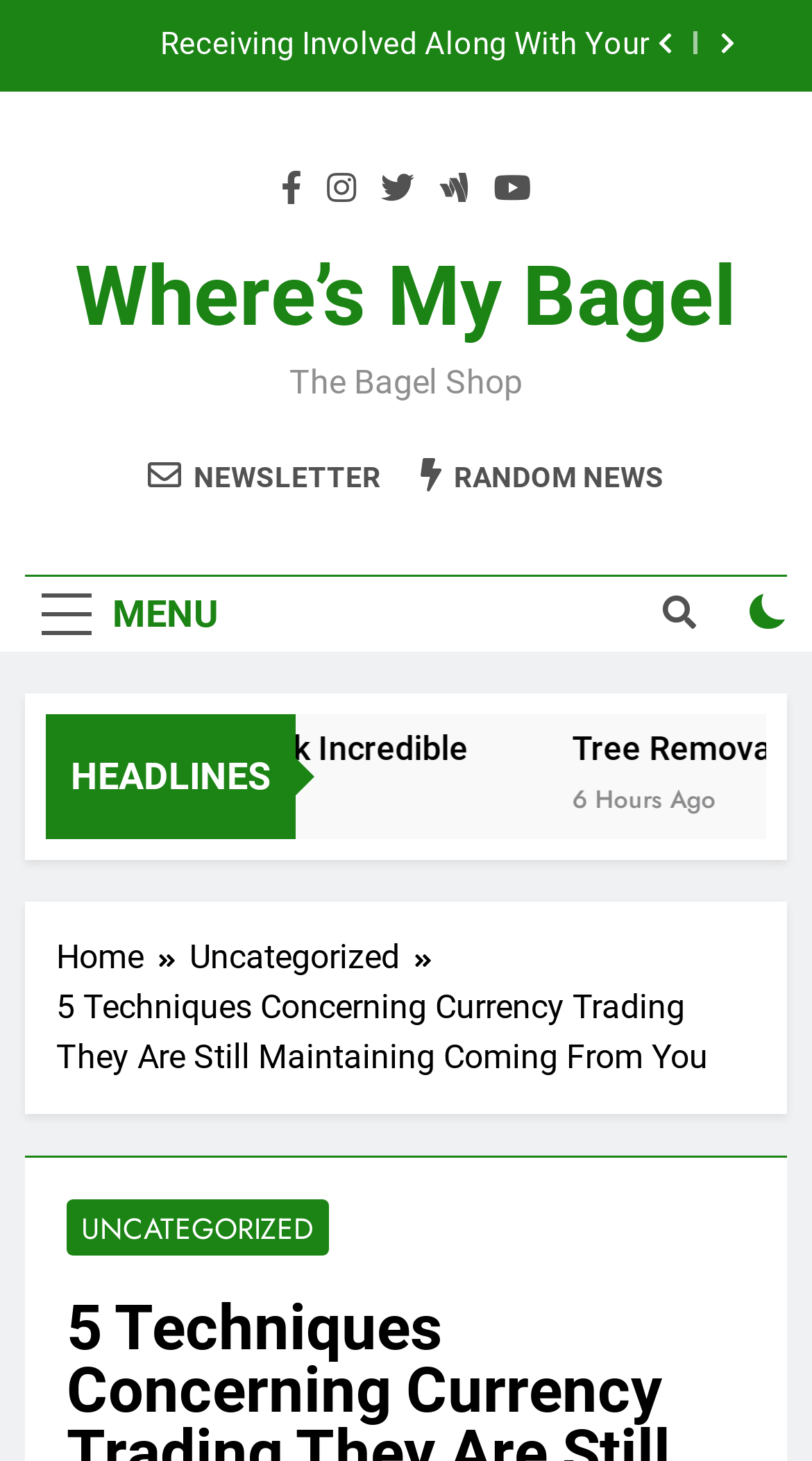Provide the bounding box coordinates of the area you need to click to execute the following instruction: "Read the HEADLINES".

[0.087, 0.516, 0.333, 0.546]